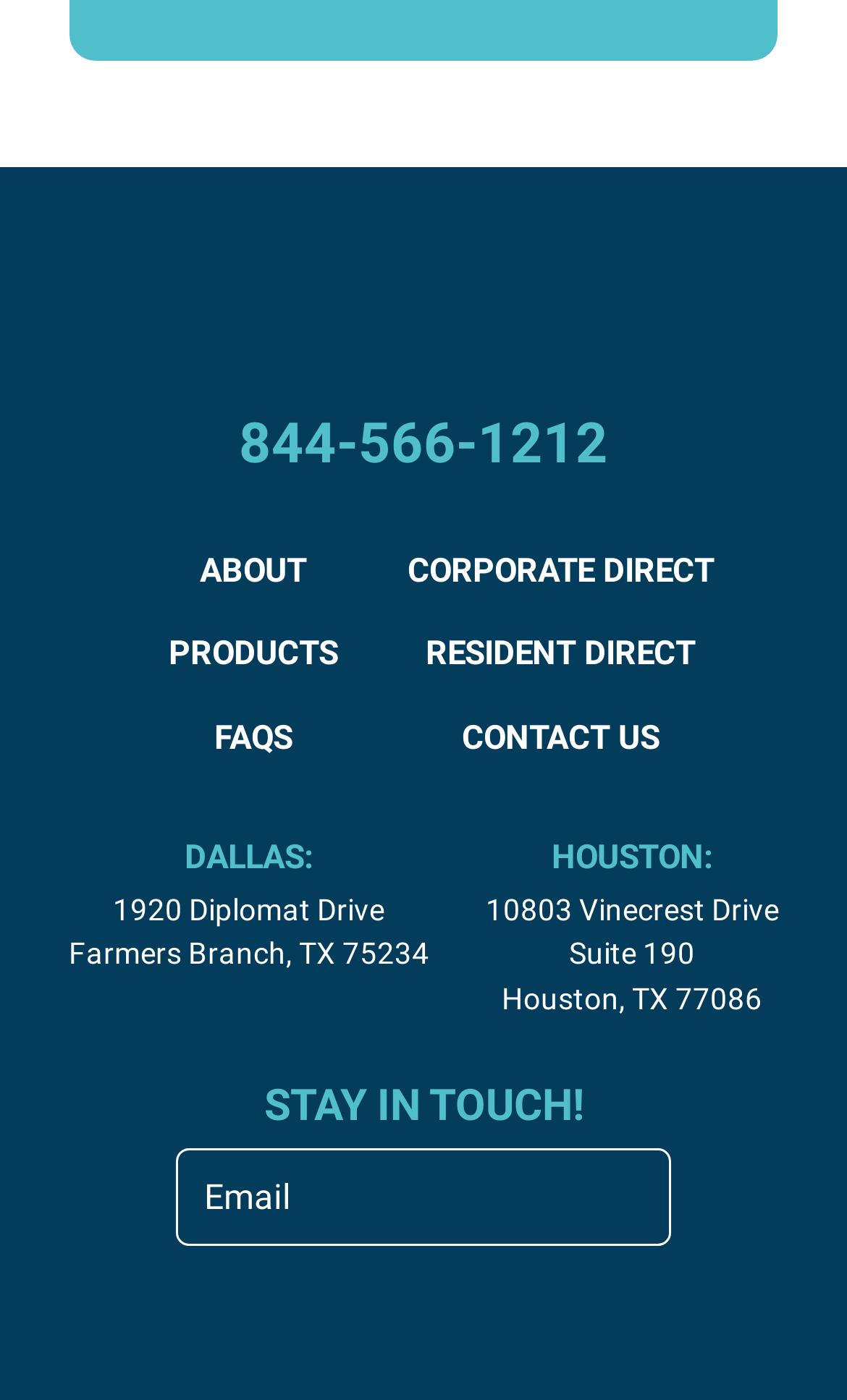Highlight the bounding box of the UI element that corresponds to this description: "alt="Facebook"".

[0.533, 0.915, 0.564, 0.958]